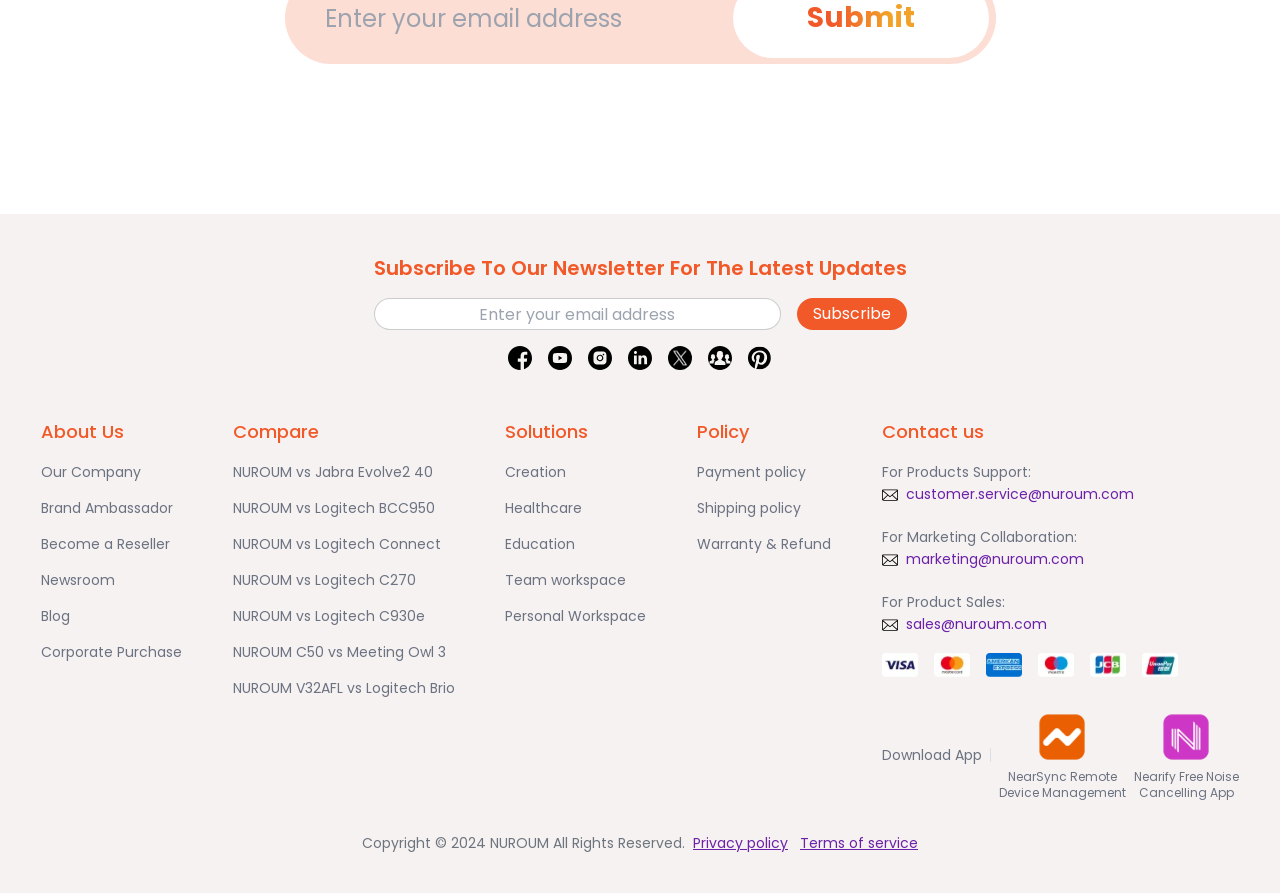Determine the bounding box coordinates for the element that should be clicked to follow this instruction: "Follow the link to licensing information". The coordinates should be given as four float numbers between 0 and 1, in the format [left, top, right, bottom].

None